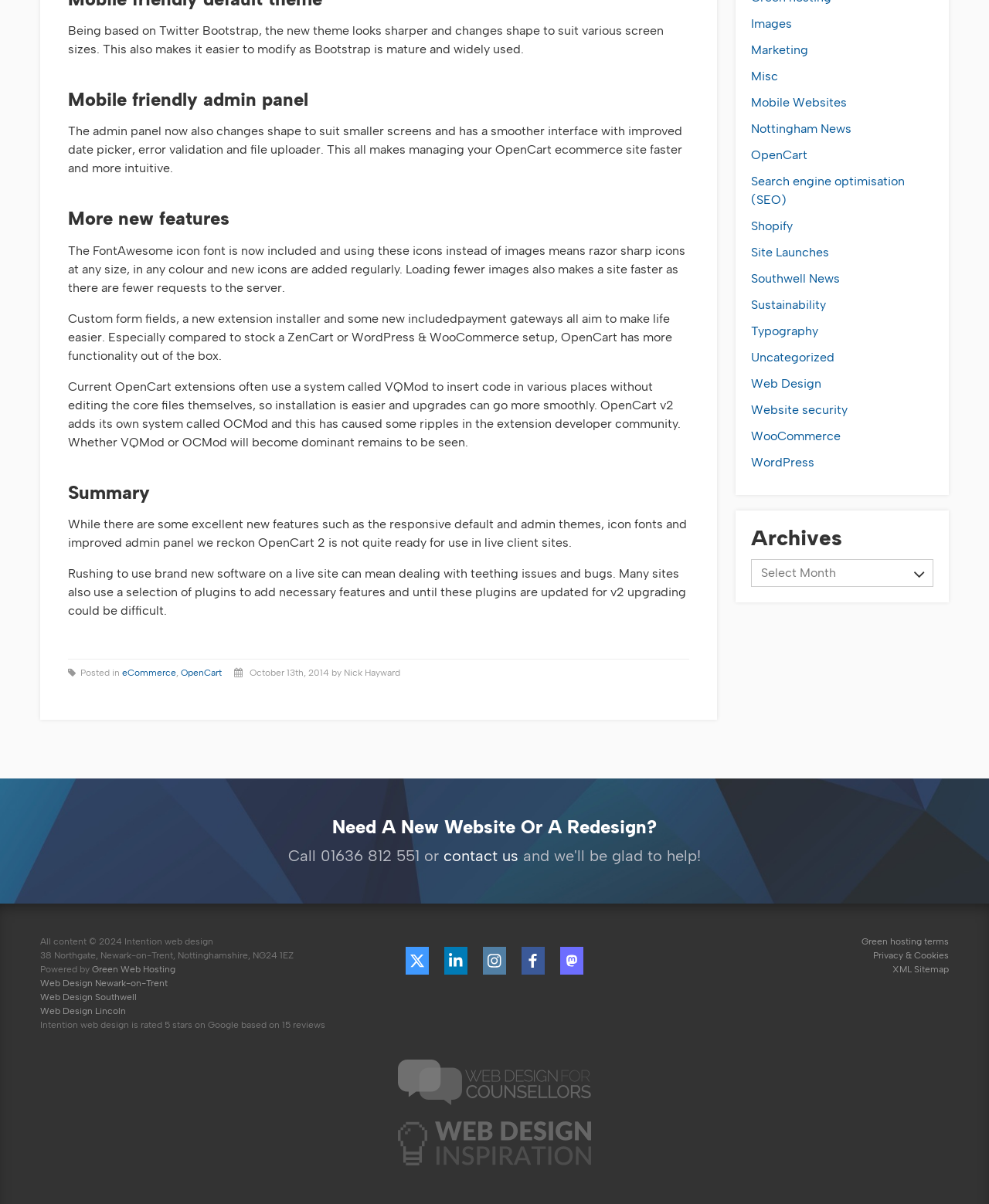Identify the bounding box coordinates for the UI element described by the following text: "OpenCart". Provide the coordinates as four float numbers between 0 and 1, in the format [left, top, right, bottom].

[0.759, 0.121, 0.944, 0.136]